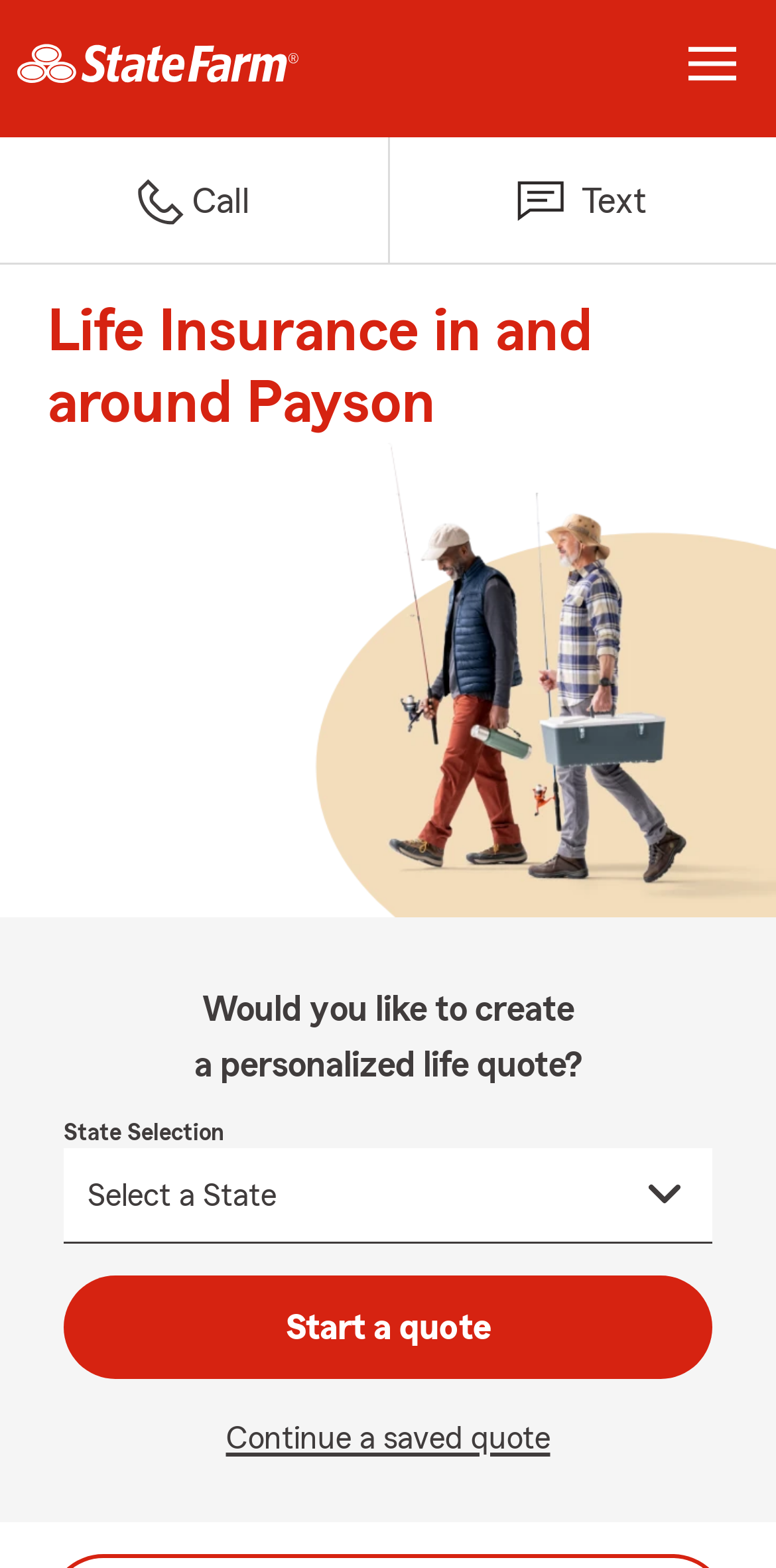Extract the bounding box of the UI element described as: "Call".

[0.0, 0.088, 0.499, 0.168]